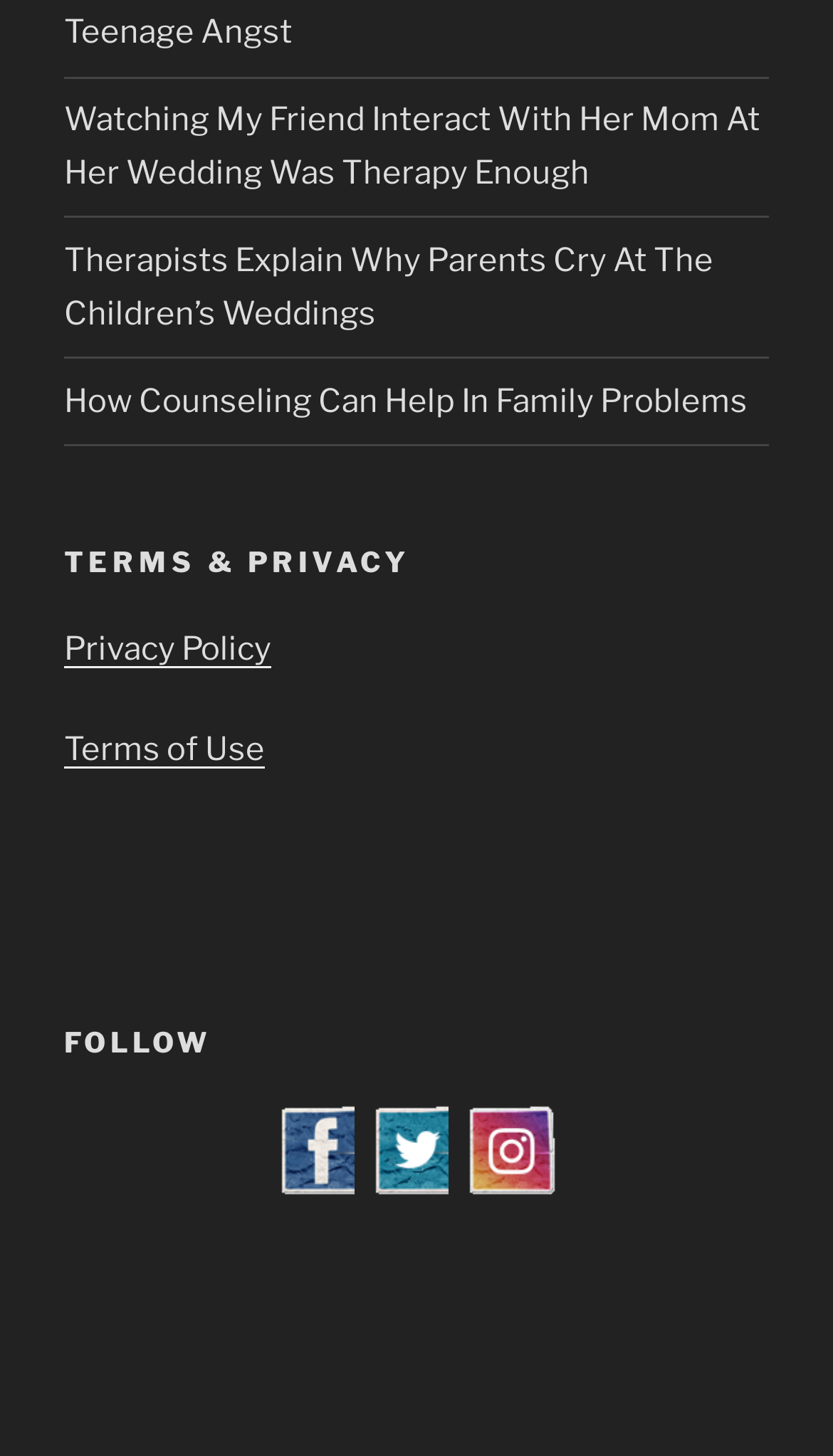Select the bounding box coordinates of the element I need to click to carry out the following instruction: "Learn about therapists explaining why parents cry at children's weddings".

[0.077, 0.166, 0.856, 0.228]